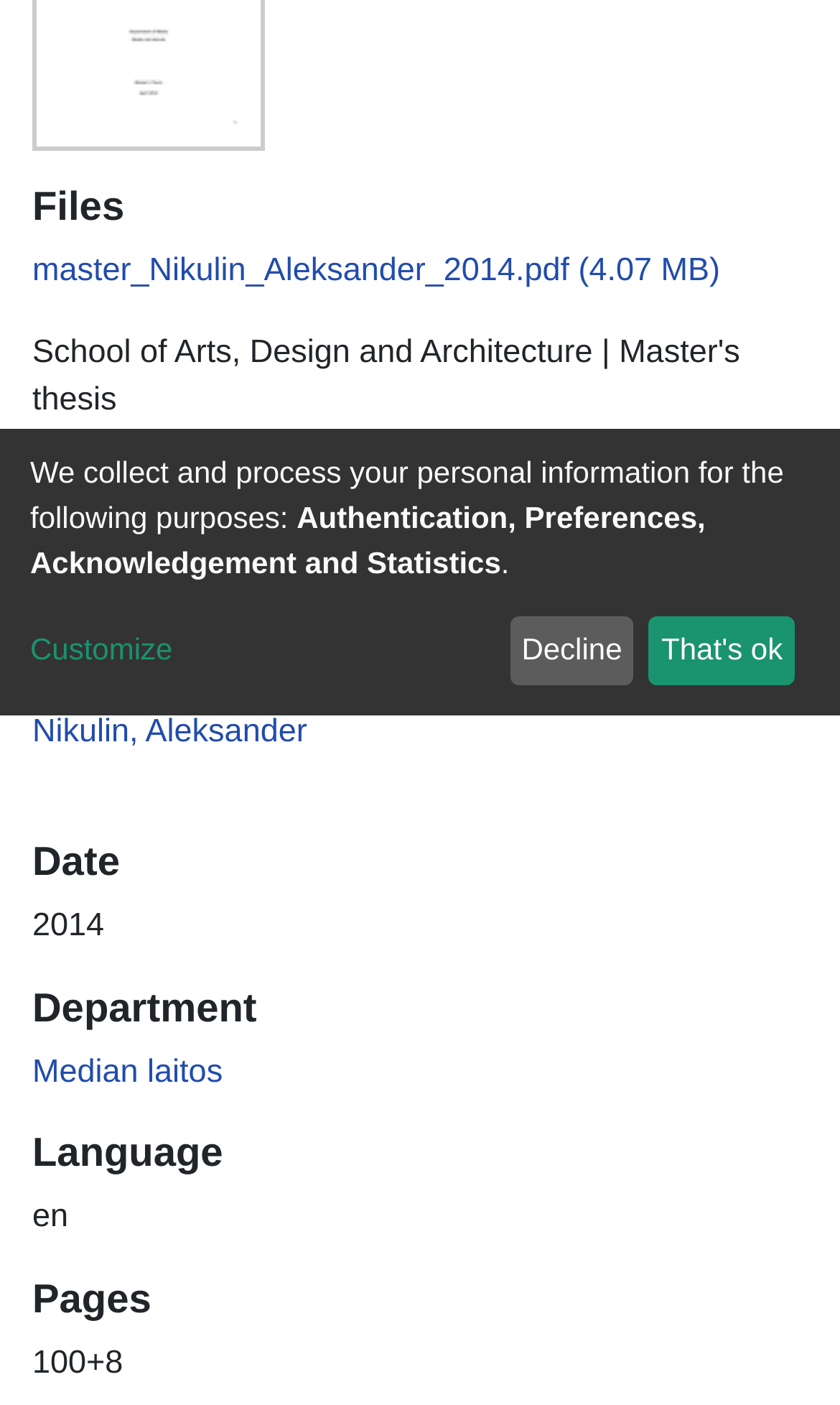Show the bounding box coordinates for the HTML element as described: "Ok".

None